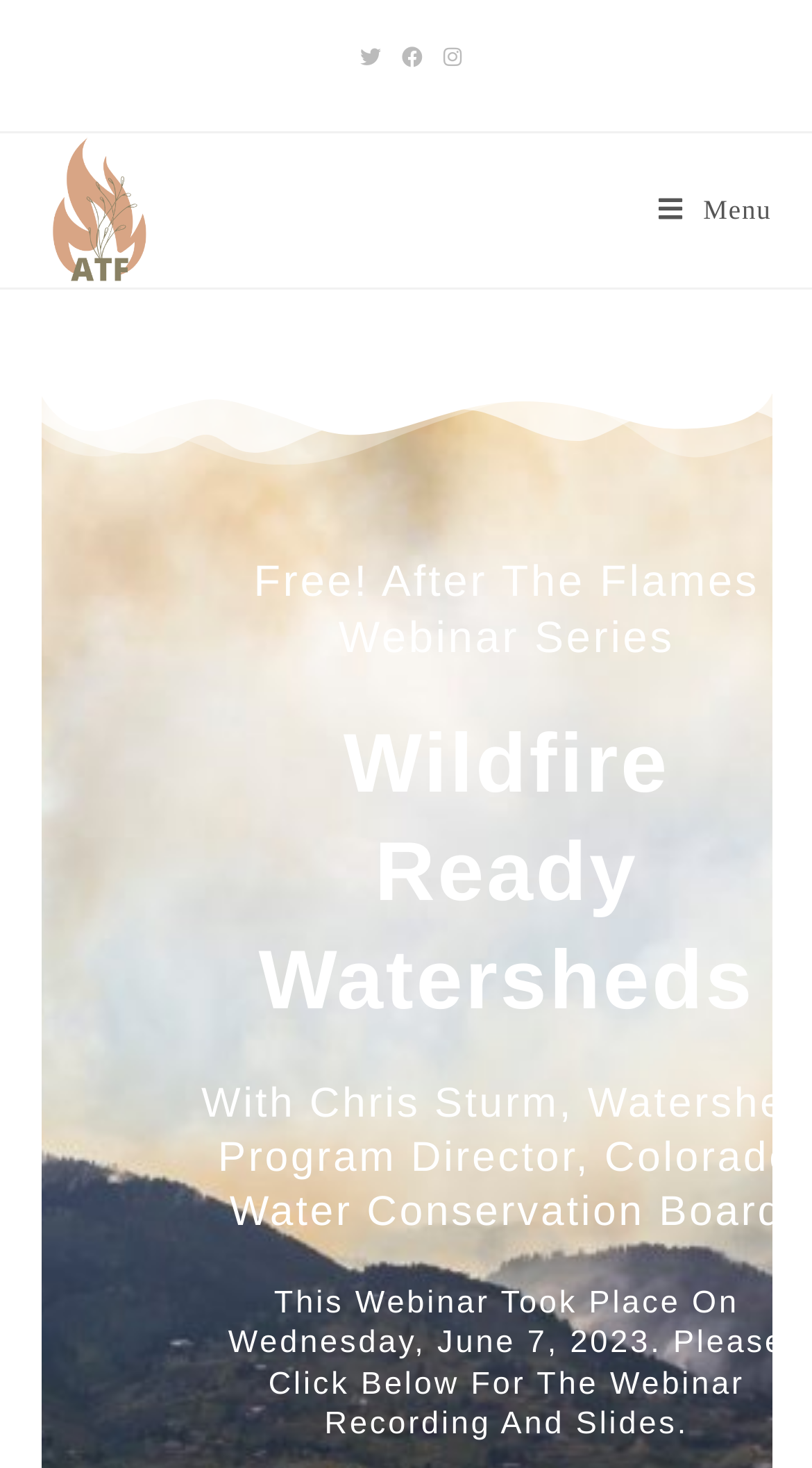What is the format of the webinar content? Examine the screenshot and reply using just one word or a brief phrase.

Recording and Slides